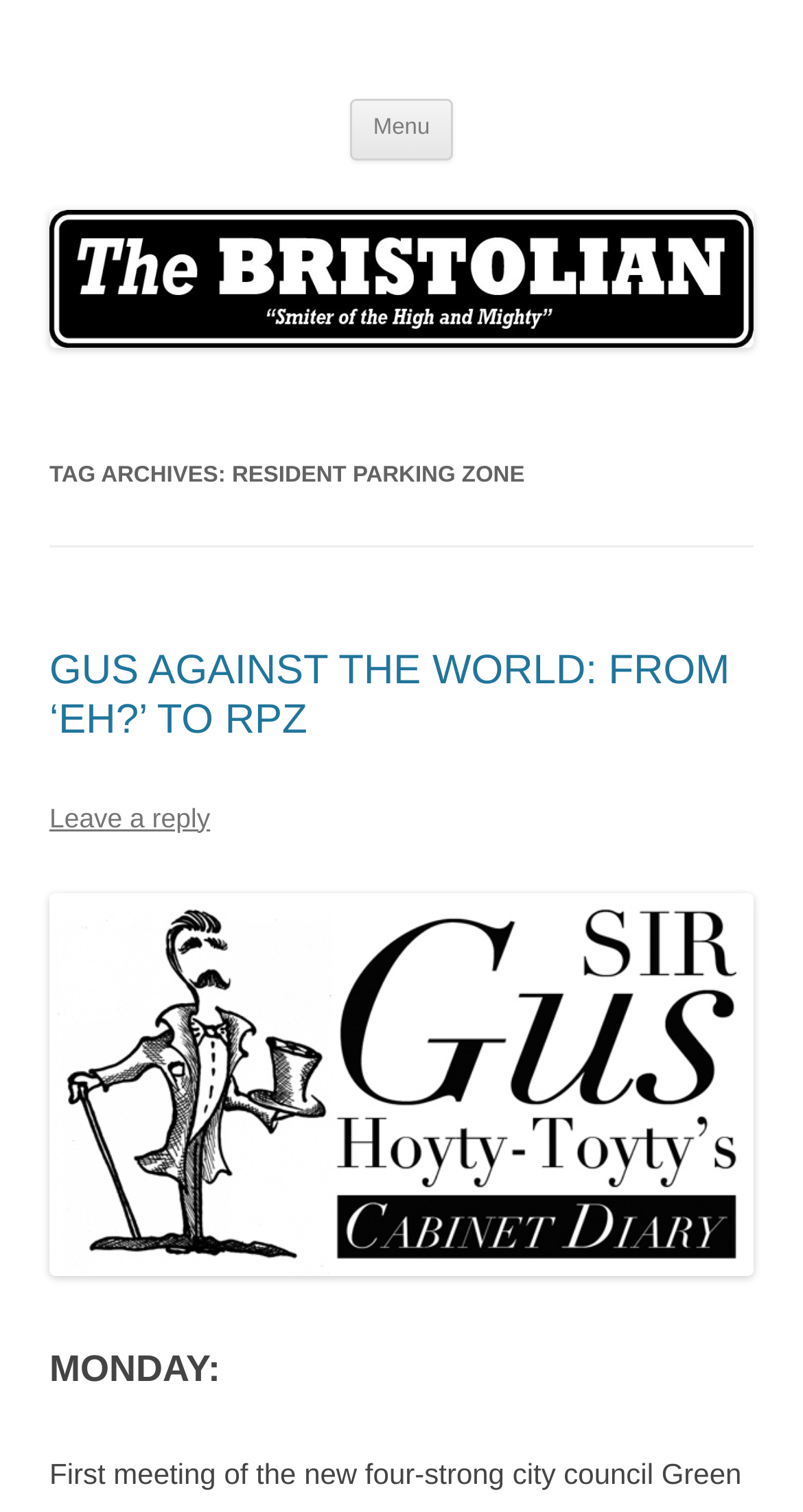Answer the following inquiry with a single word or phrase:
What is the title of the first article?

GUS AGAINST THE WORLD: FROM ‘EH?’ TO RPZ